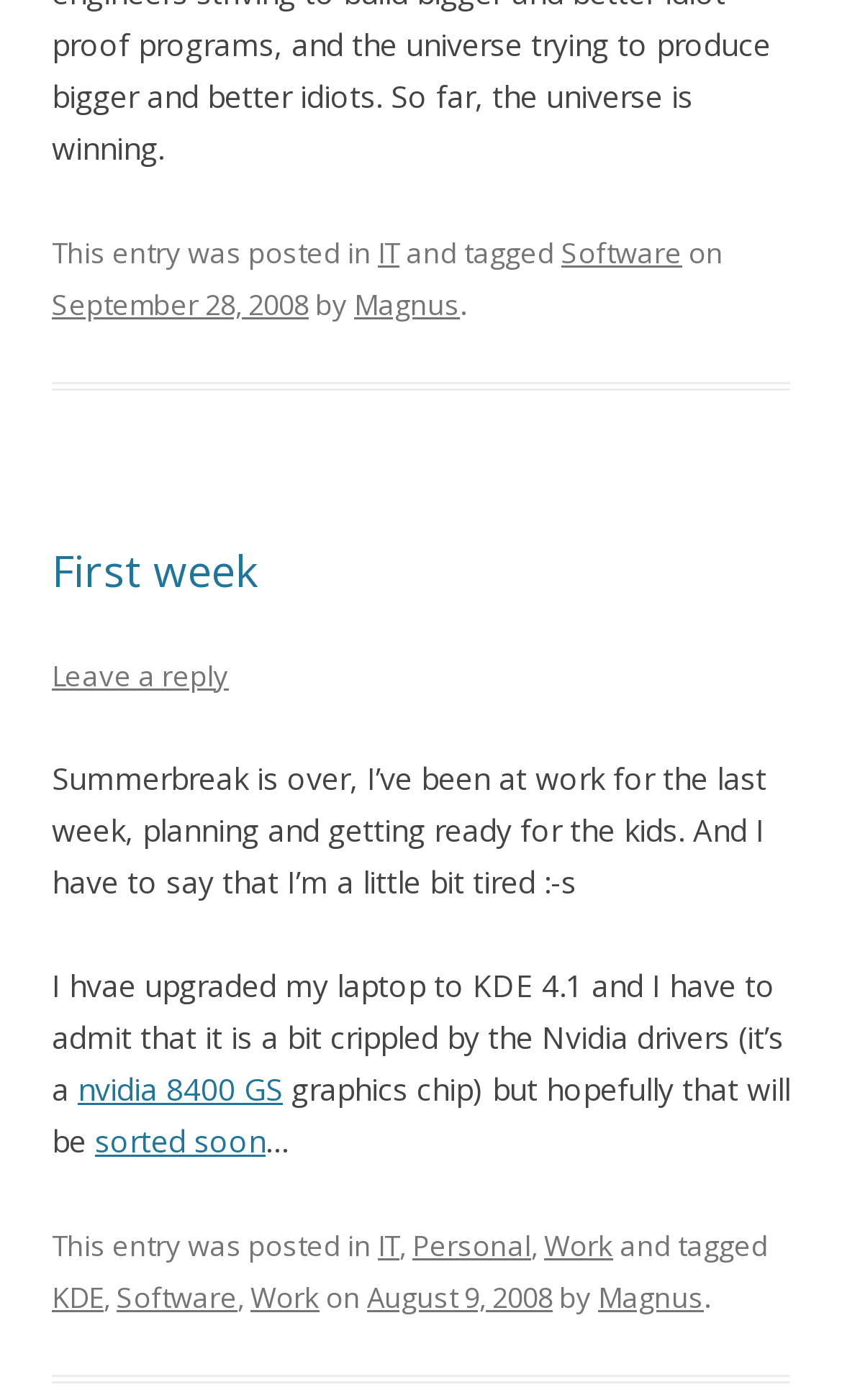Provide the bounding box coordinates of the HTML element described by the text: "nvidia 8400 GS".

[0.092, 0.762, 0.336, 0.792]